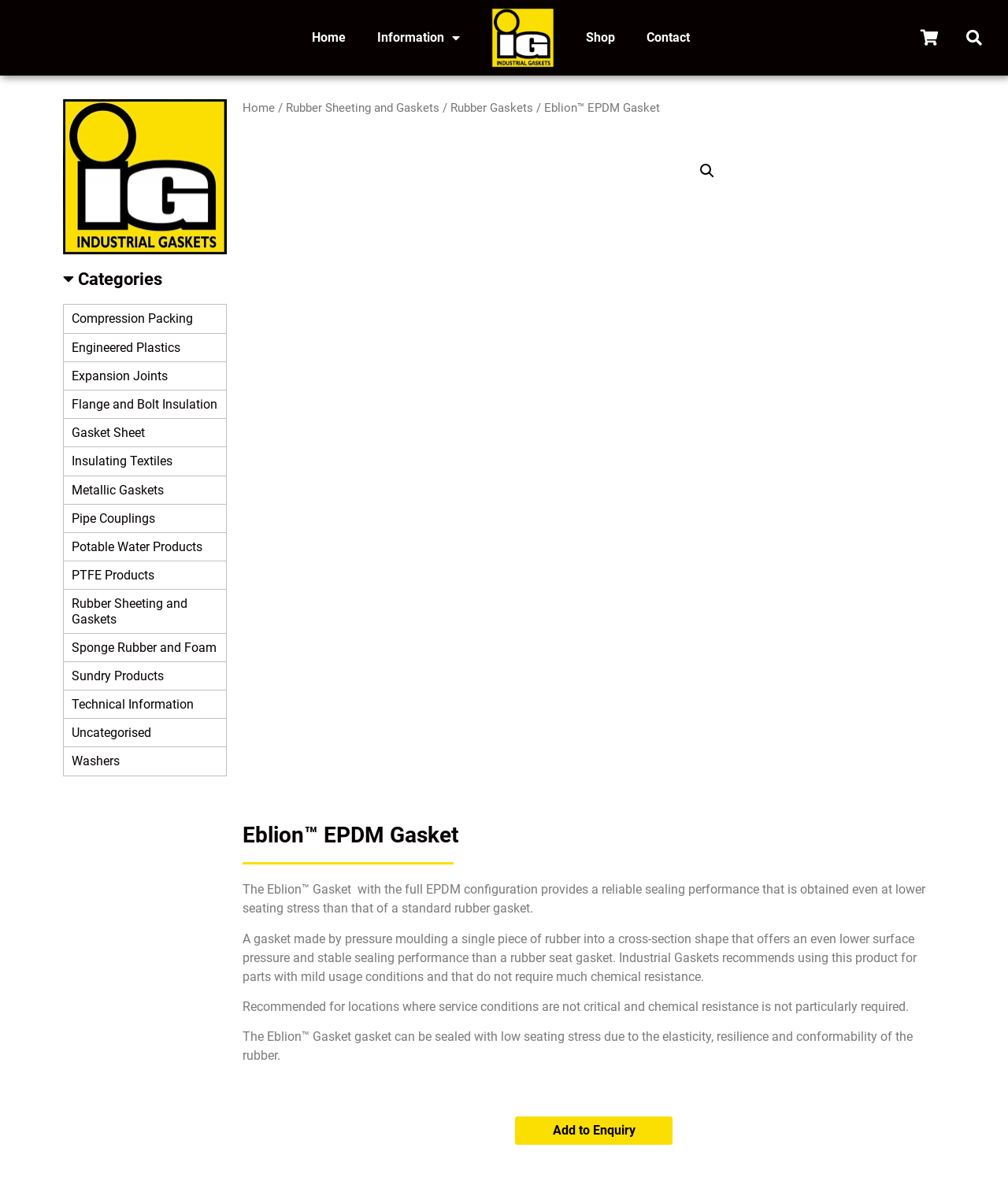Please locate the clickable area by providing the bounding box coordinates to follow this instruction: "Add the Eblion™ EPDM Gasket to Enquiry".

[0.511, 0.945, 0.667, 0.969]